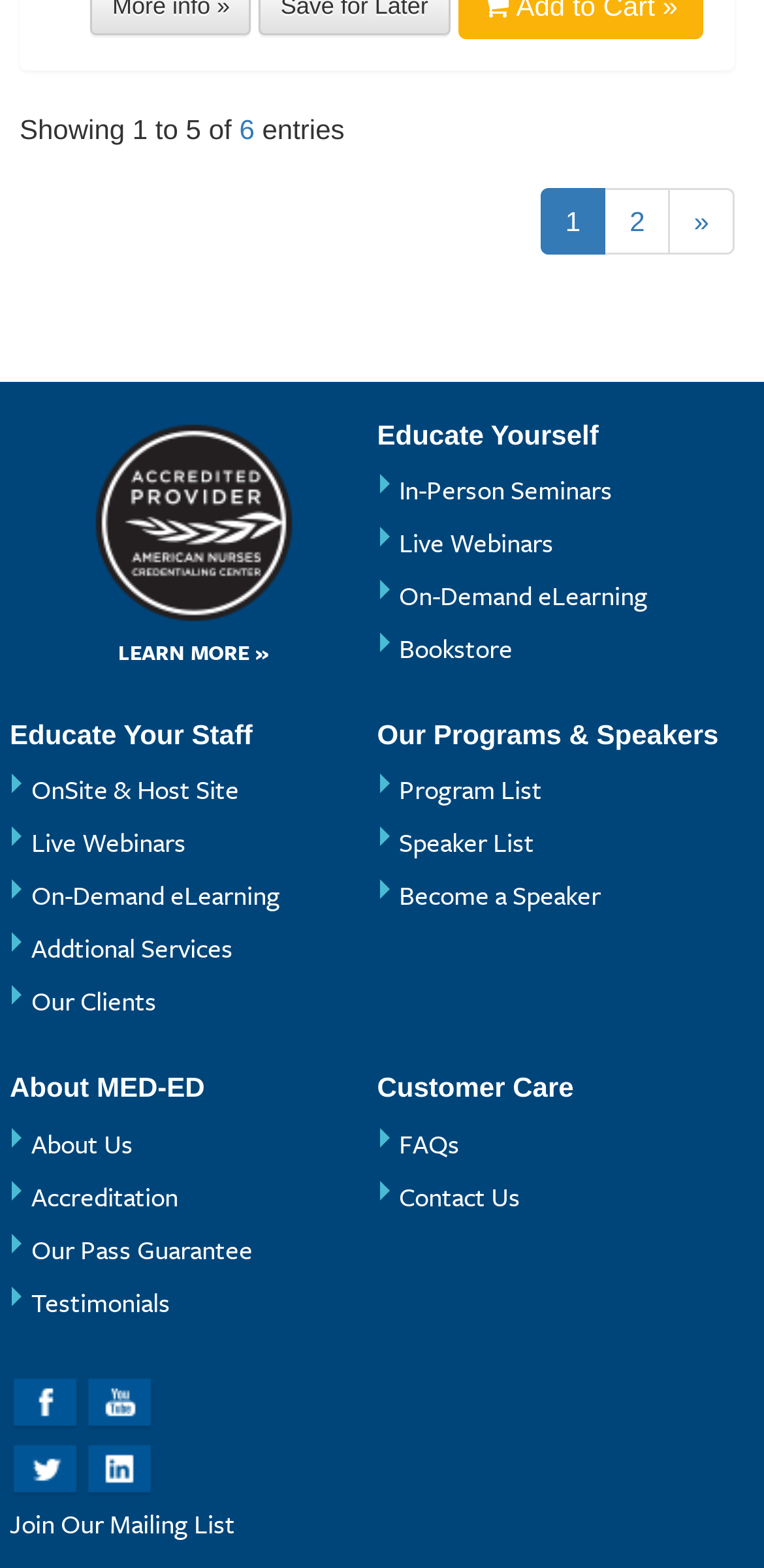Please identify the bounding box coordinates of the clickable area that will fulfill the following instruction: "Contact Us". The coordinates should be in the format of four float numbers between 0 and 1, i.e., [left, top, right, bottom].

[0.522, 0.75, 0.681, 0.775]